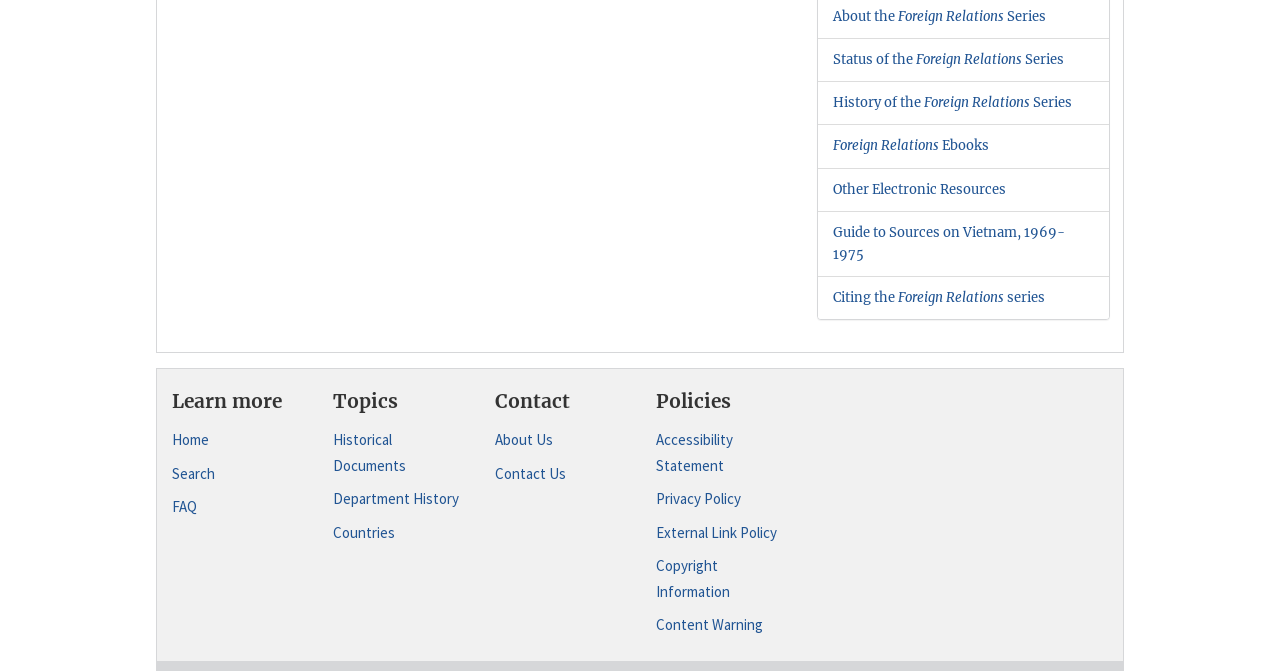Is there a link to the 'Home' page?
Please give a detailed answer to the question using the information shown in the image.

I found a link with the text 'Home' under the 'Learn more' category, which suggests that there is a link to the 'Home' page.